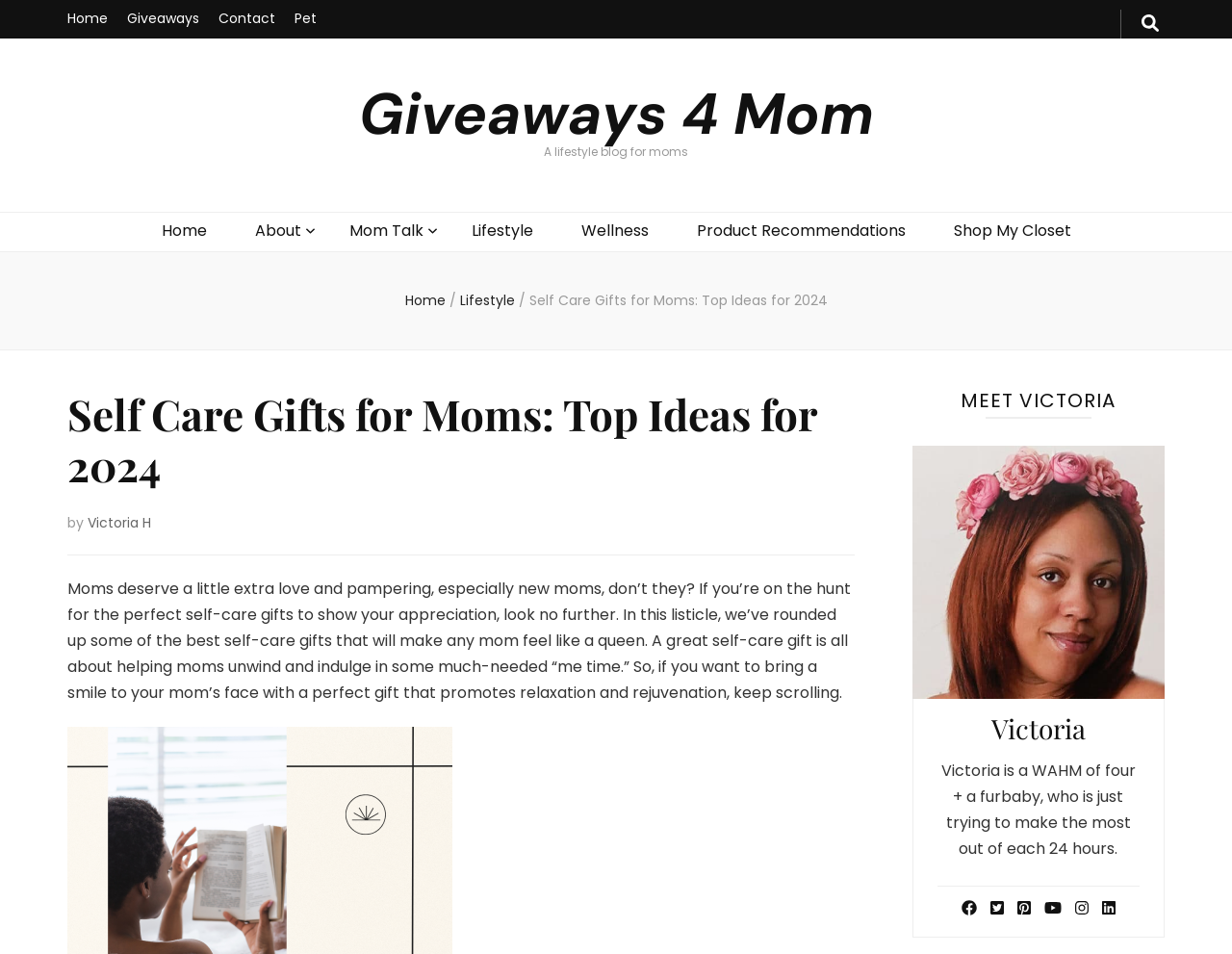Determine the main text heading of the webpage and provide its content.

Self Care Gifts for Moms: Top Ideas for 2024